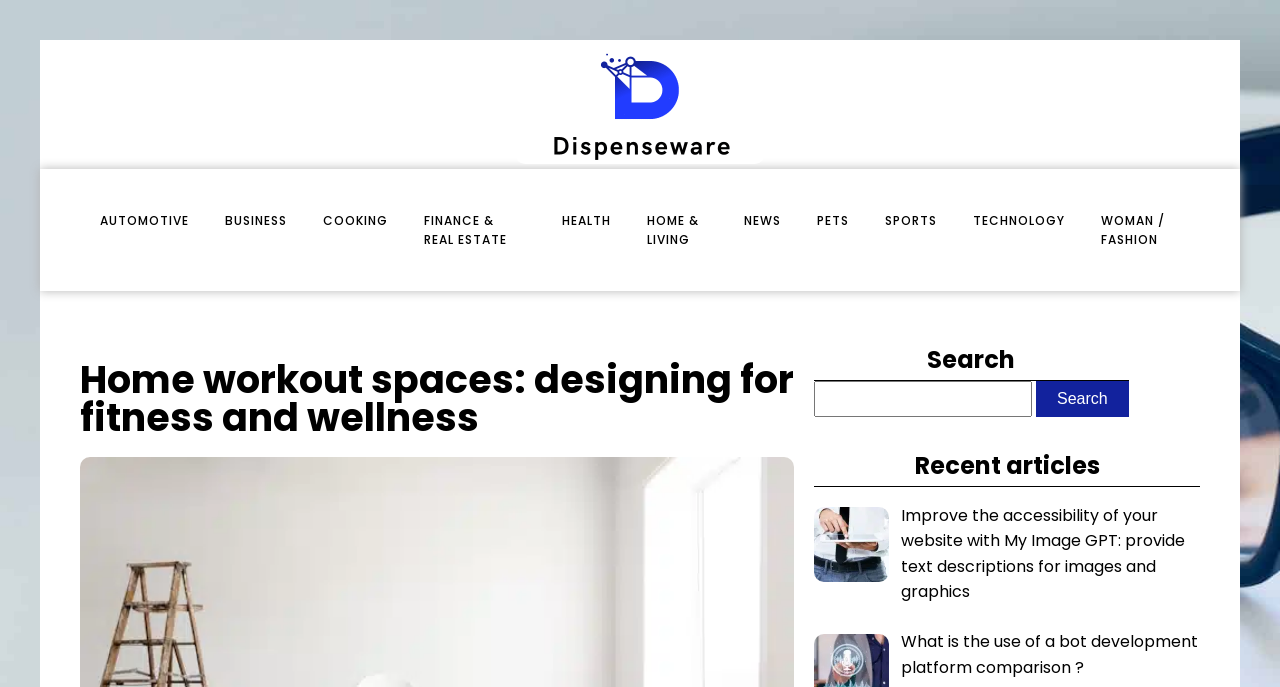Determine the bounding box coordinates of the UI element described below. Use the format (top-left x, top-left y, bottom-right x, bottom-right y) with floating point numbers between 0 and 1: woman / fashion

[0.846, 0.278, 0.936, 0.392]